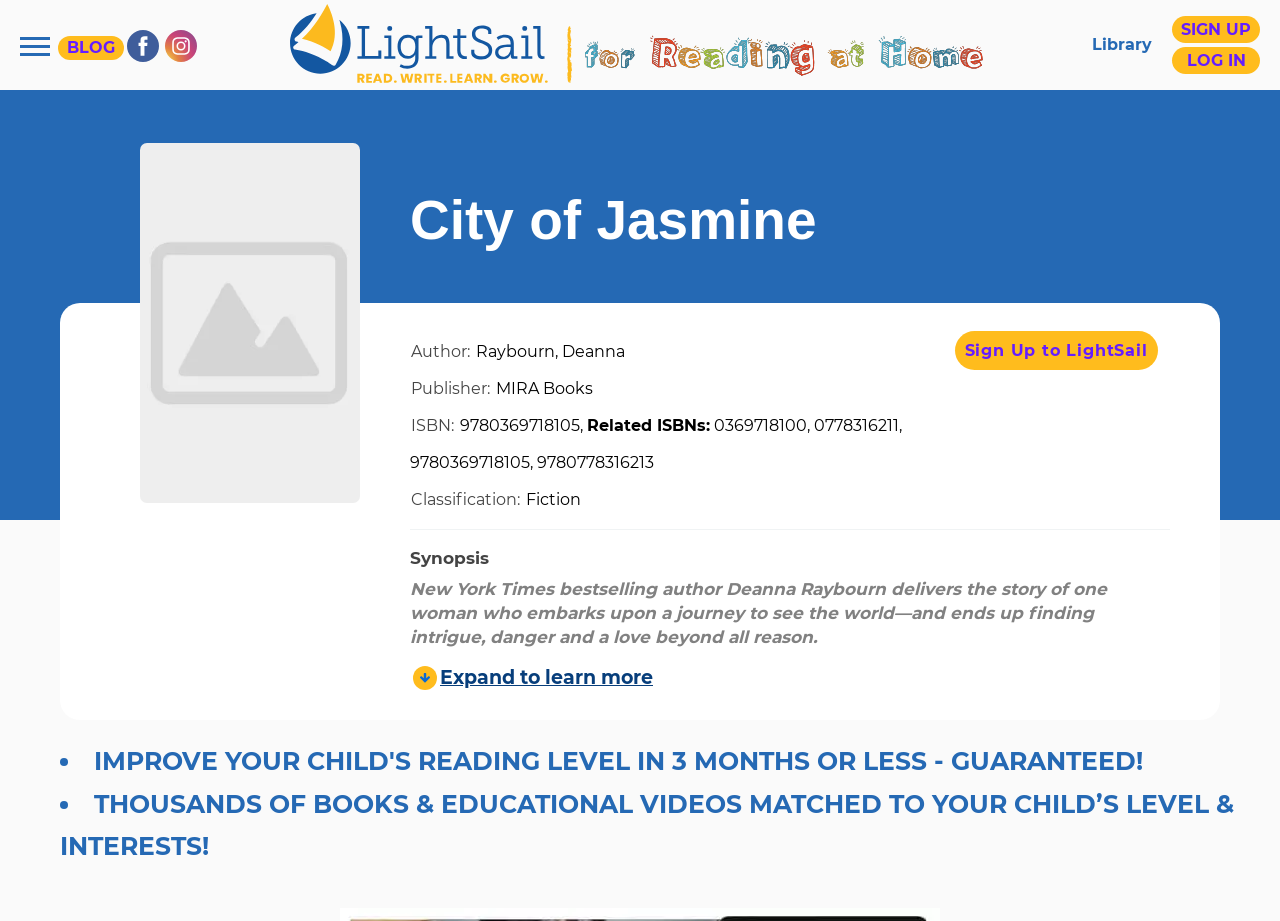Please identify the bounding box coordinates of where to click in order to follow the instruction: "go to home page".

None